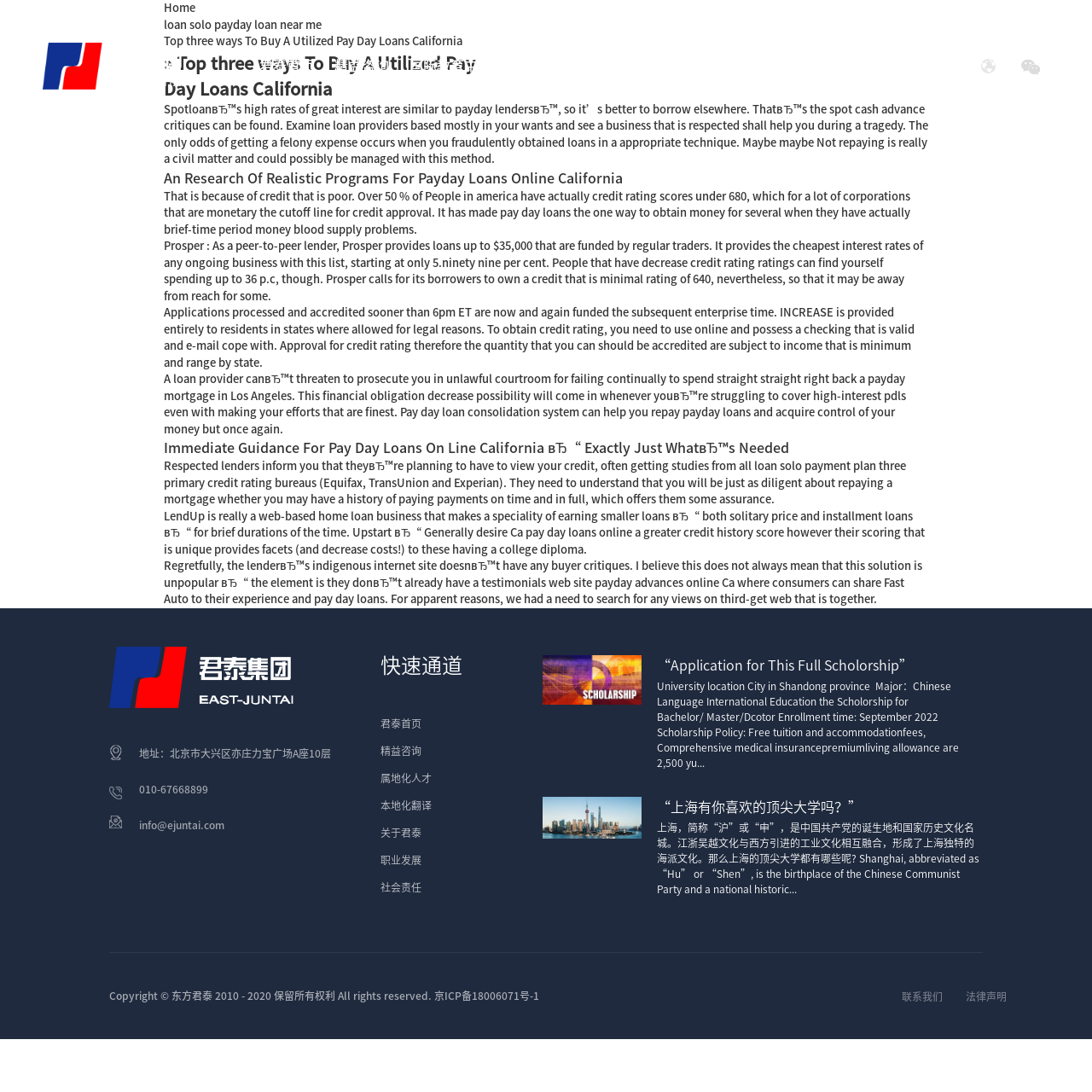Please specify the bounding box coordinates in the format (top-left x, top-left y, bottom-right x, bottom-right y), with values ranging from 0 to 1. Identify the bounding box for the UI component described as follows: Full item page

None